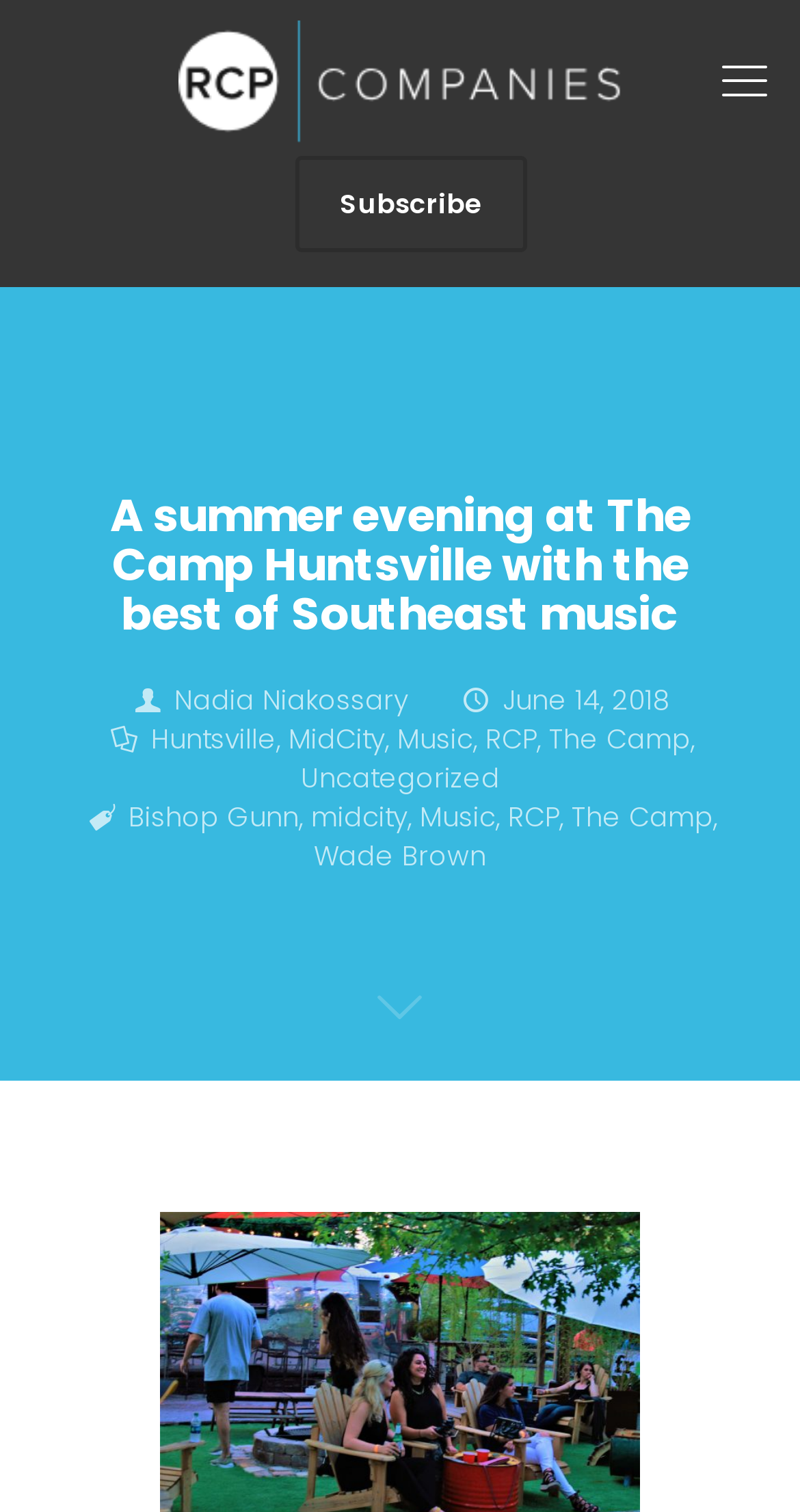Provide the bounding box coordinates of the UI element this sentence describes: "Nadia Niakossary".

[0.218, 0.45, 0.51, 0.476]